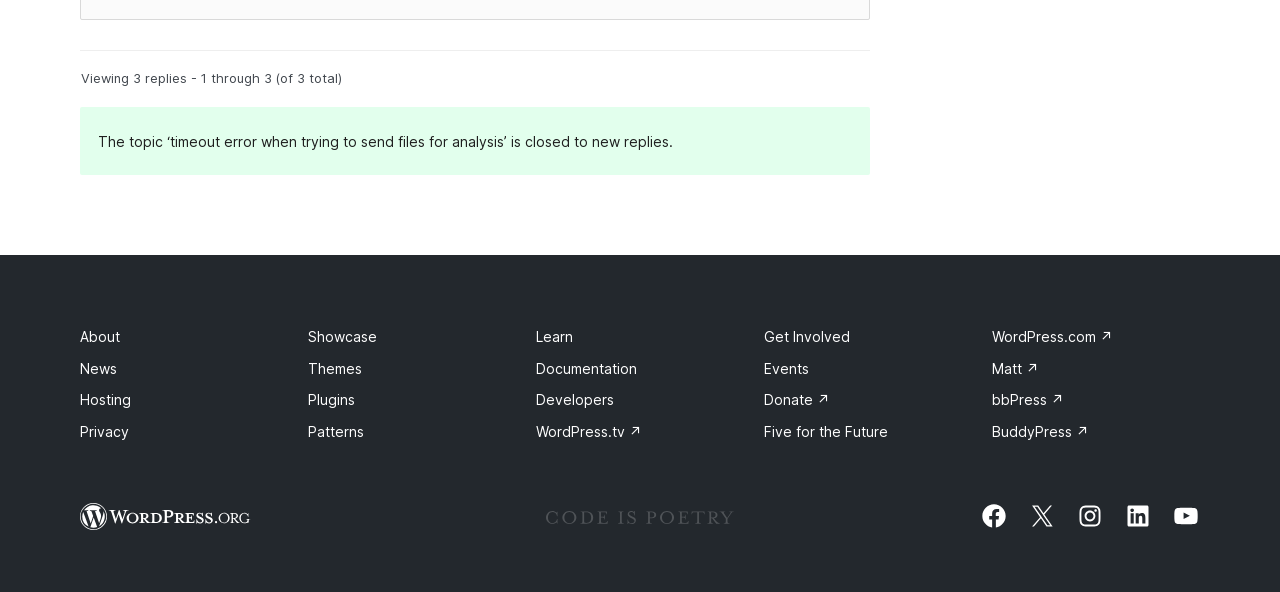Using the provided element description: "繁體中文", determine the bounding box coordinates of the corresponding UI element in the screenshot.

None